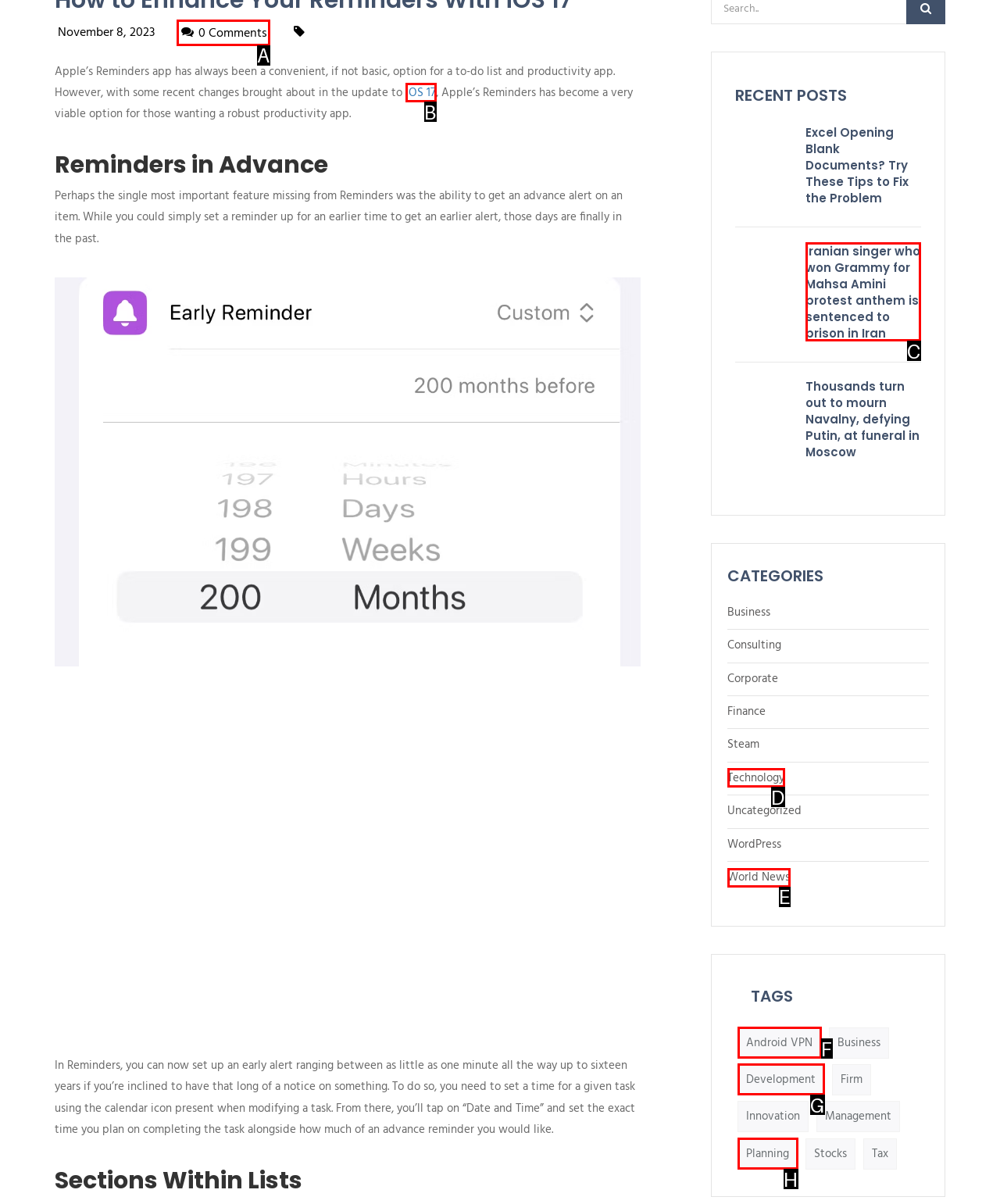Identify the option that corresponds to the description: iOS 17. Provide only the letter of the option directly.

B